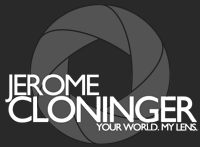What graphic element is featured in the background of the logo?
We need a detailed and meticulous answer to the question.

The caption describes the background of the logo as showcasing a 'stylized graphic element resembling a camera aperture', which adds a creative touch that emphasizes Cloninger's connection to the world of photography.